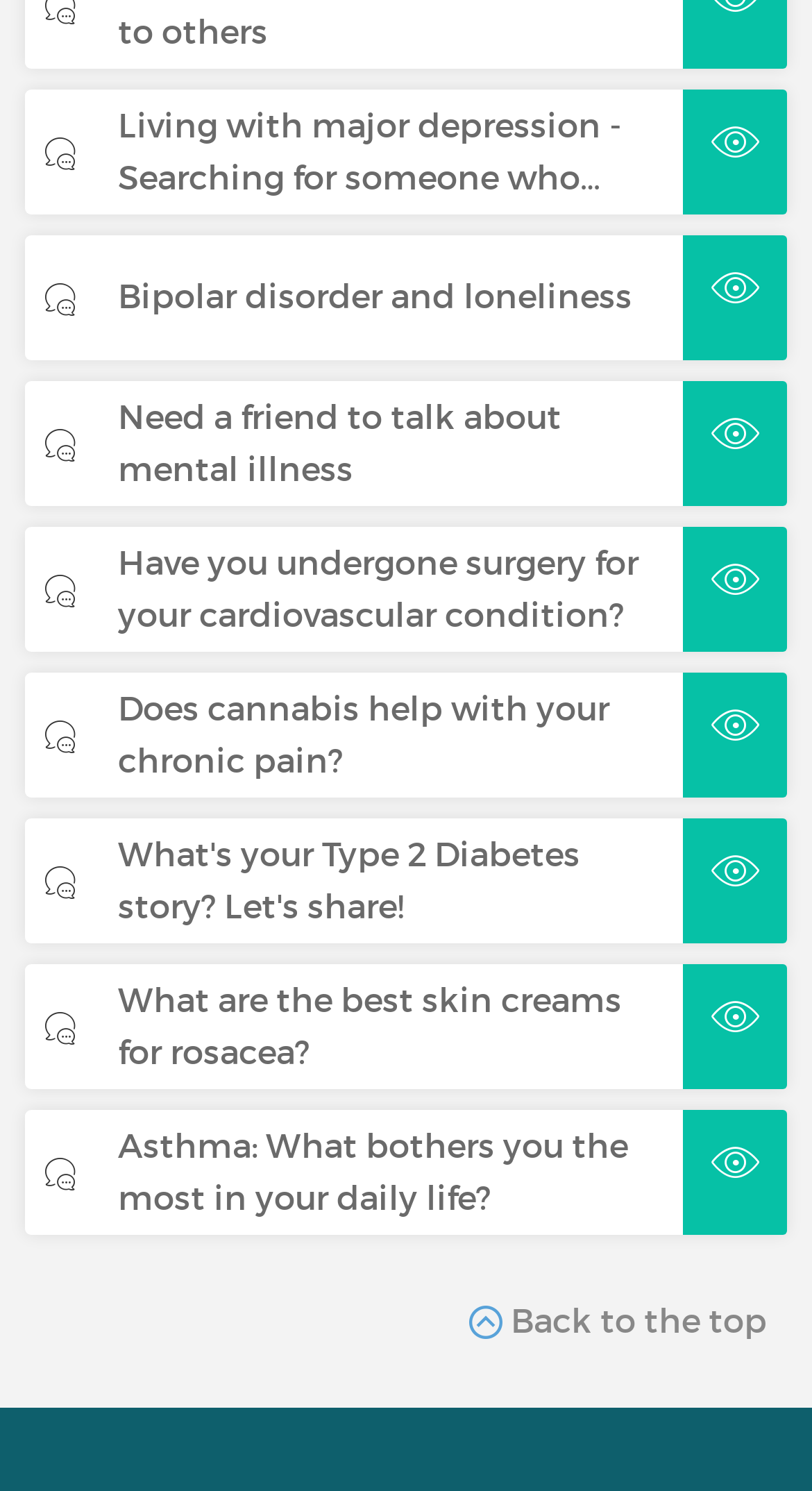Can you specify the bounding box coordinates for the region that should be clicked to fulfill this instruction: "Go back to the top".

[0.578, 0.871, 0.944, 0.899]